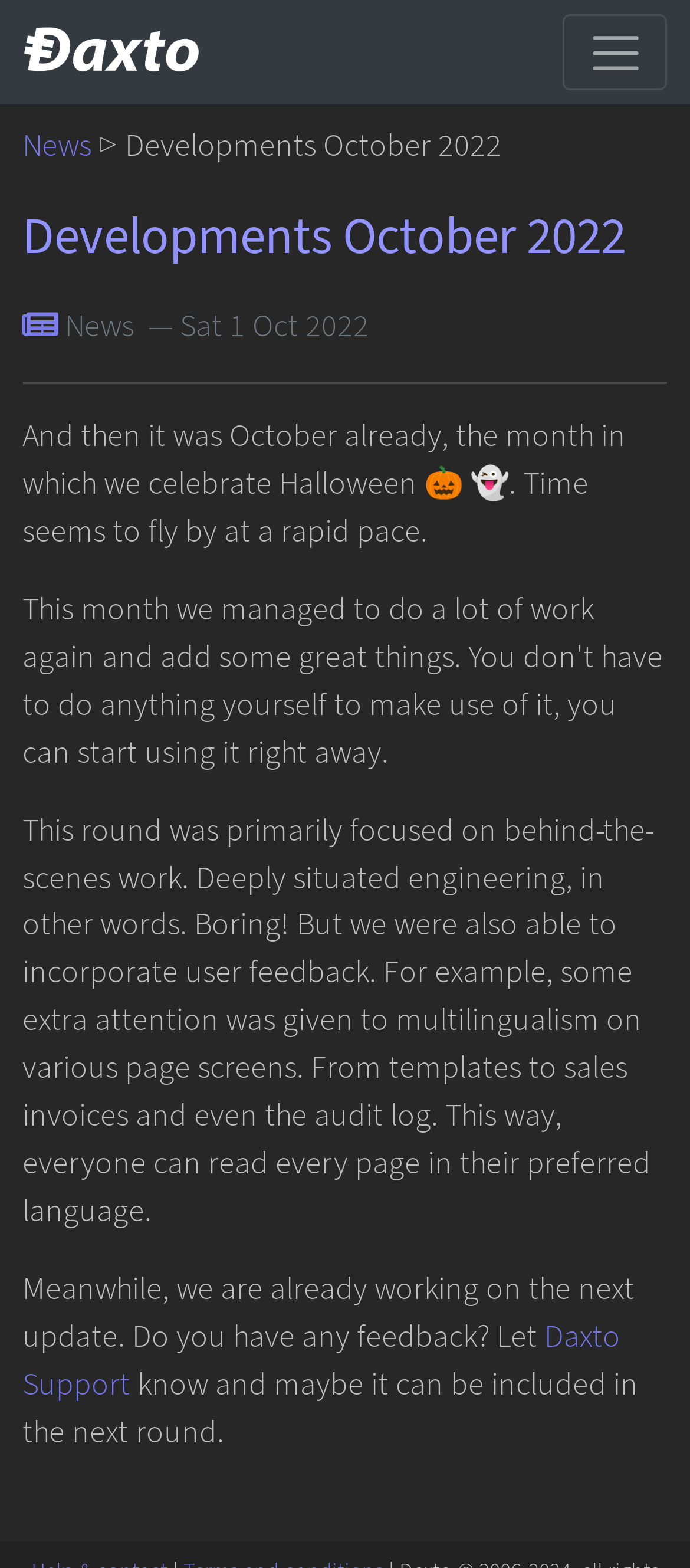With reference to the image, please provide a detailed answer to the following question: What is the current month being referred to?

The current month being referred to can be found in the text 'And then it was October already, the month in which we celebrate Halloween...' which indicates that the current month is October.